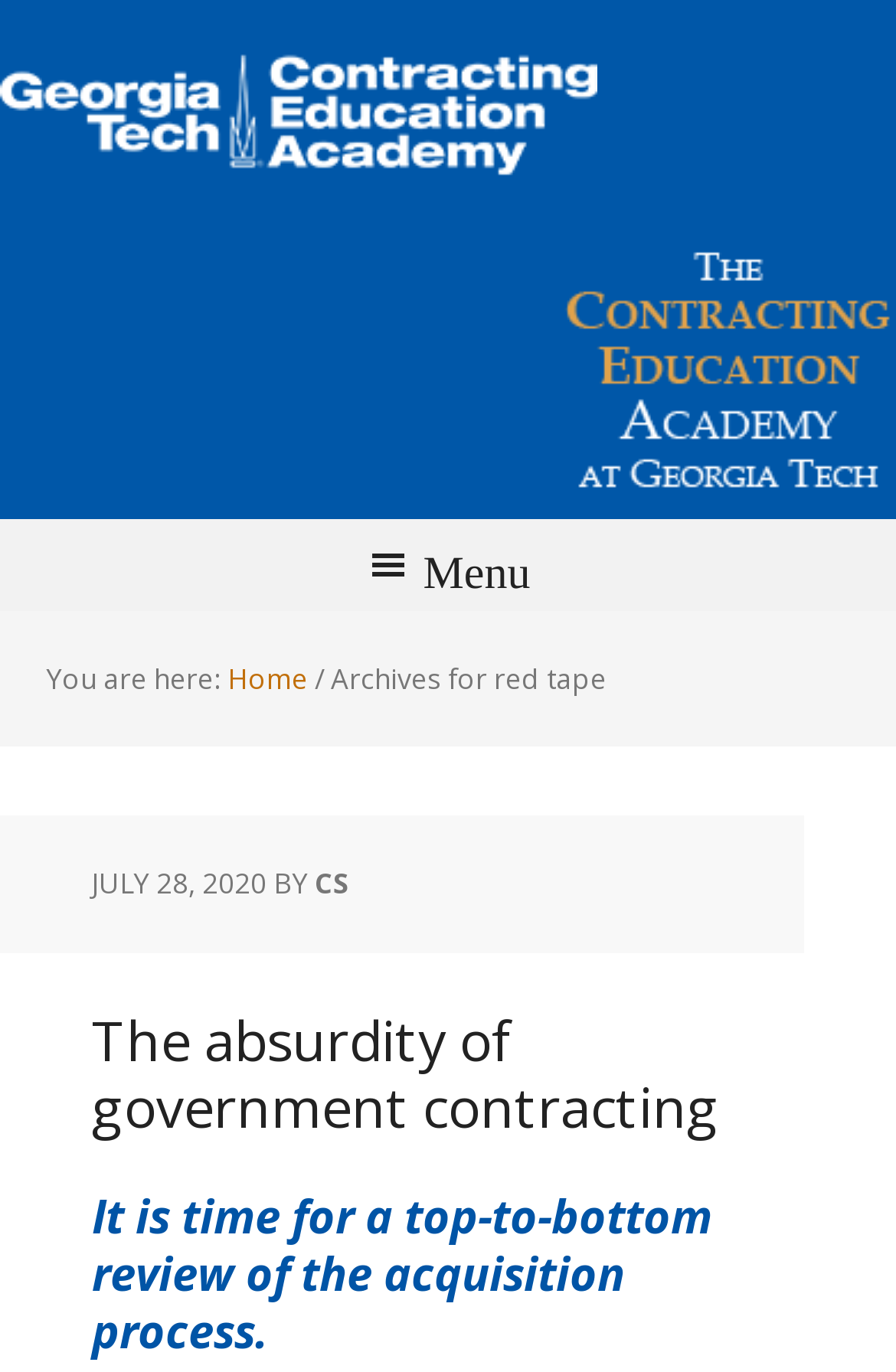Given the element description: "January 10, 2022", predict the bounding box coordinates of this UI element. The coordinates must be four float numbers between 0 and 1, given as [left, top, right, bottom].

None